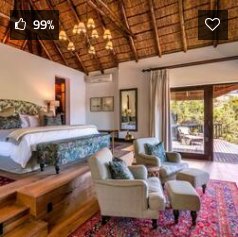Please look at the image and answer the question with a detailed explanation: What is the satisfaction rating of the accommodation?

The caption states that the accommodation has a remarkable 99% satisfaction rating, which indicates the high level of satisfaction among guests who have stayed there.